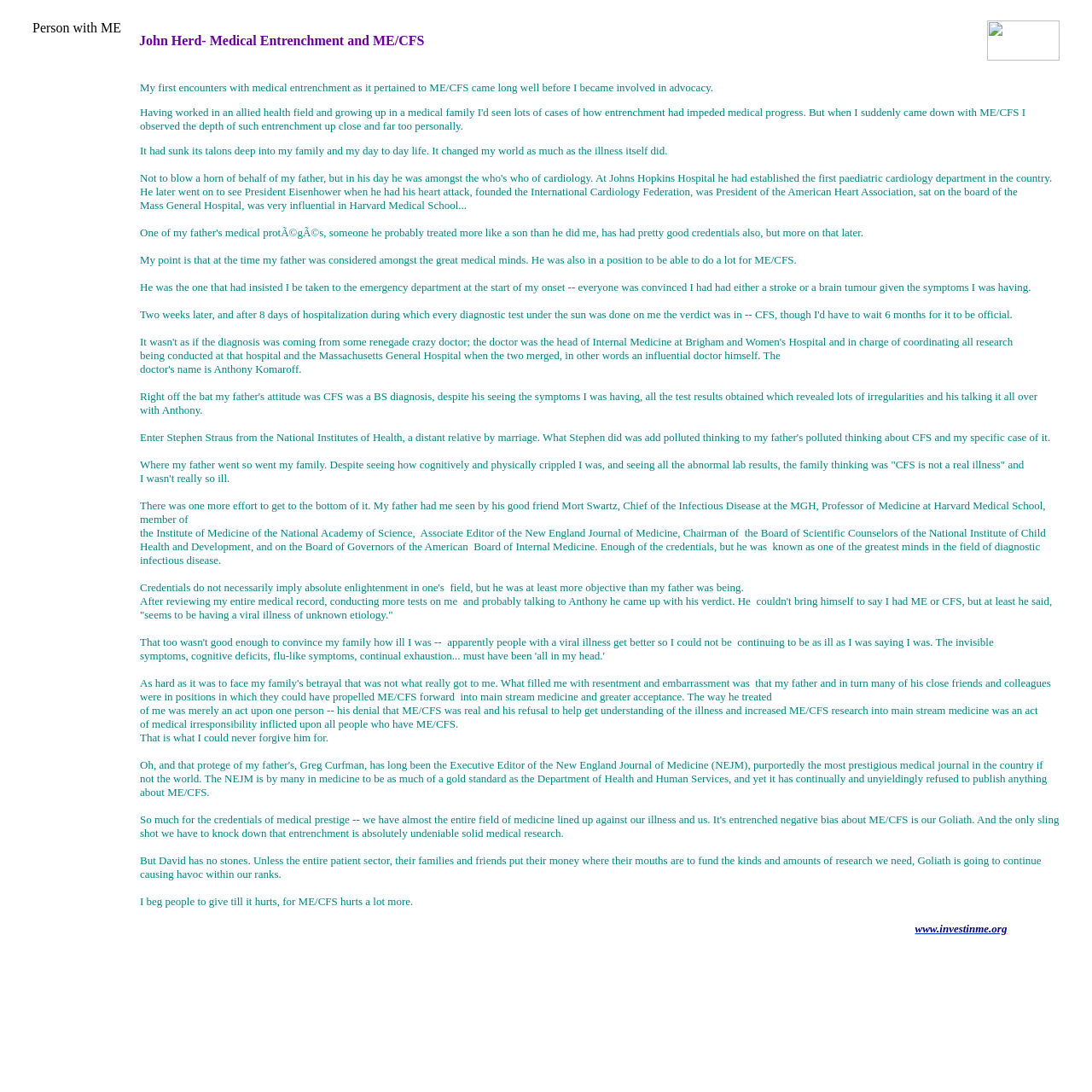Using the description "www.investinme.org", locate and provide the bounding box of the UI element.

[0.838, 0.845, 0.922, 0.856]